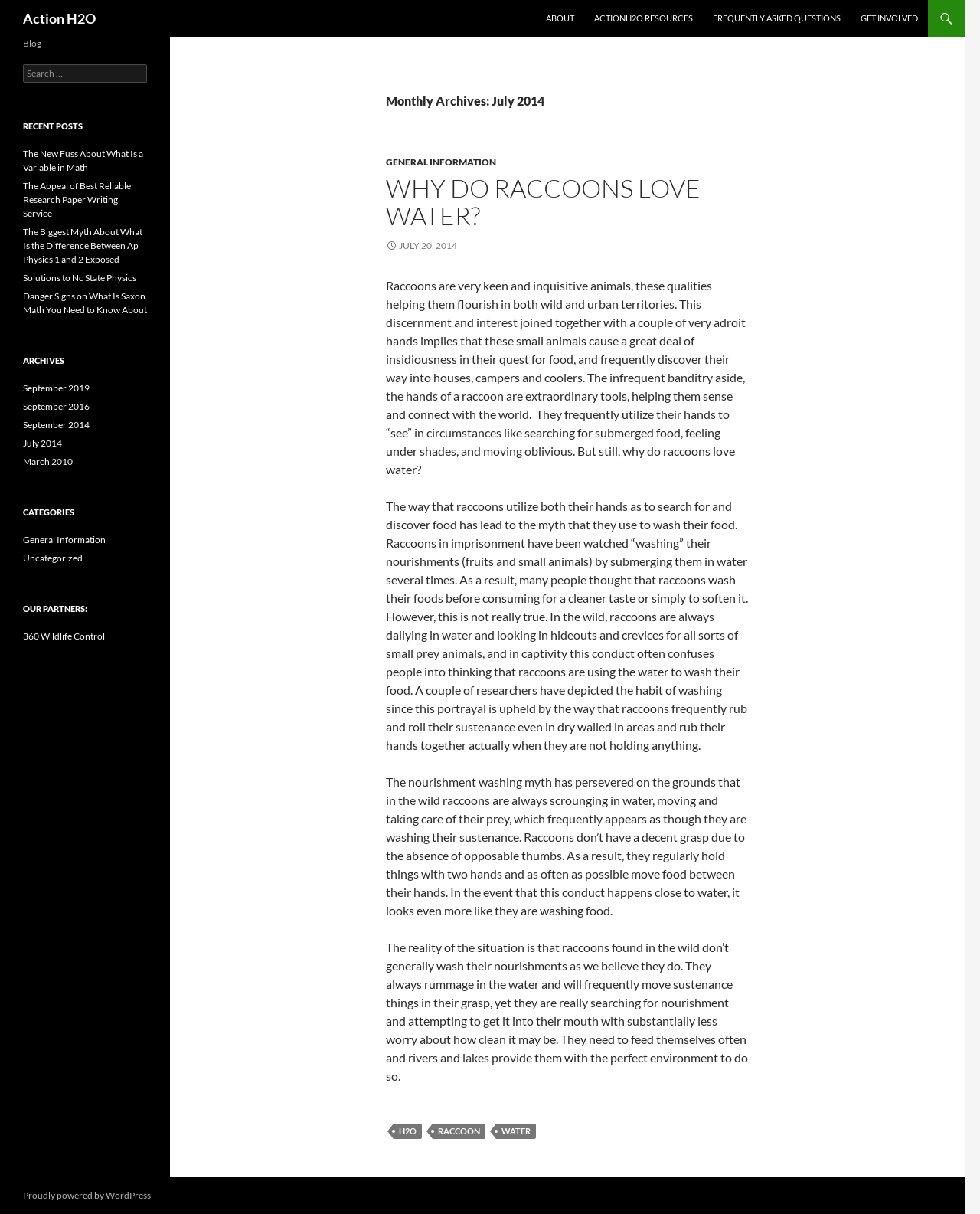What is the title of the latest article?
Answer the question with a thorough and detailed explanation.

The title of the latest article can be found in the main content section of the webpage, which is marked by the heading element that says 'WHY DO RACCOONS LOVE WATER?'.